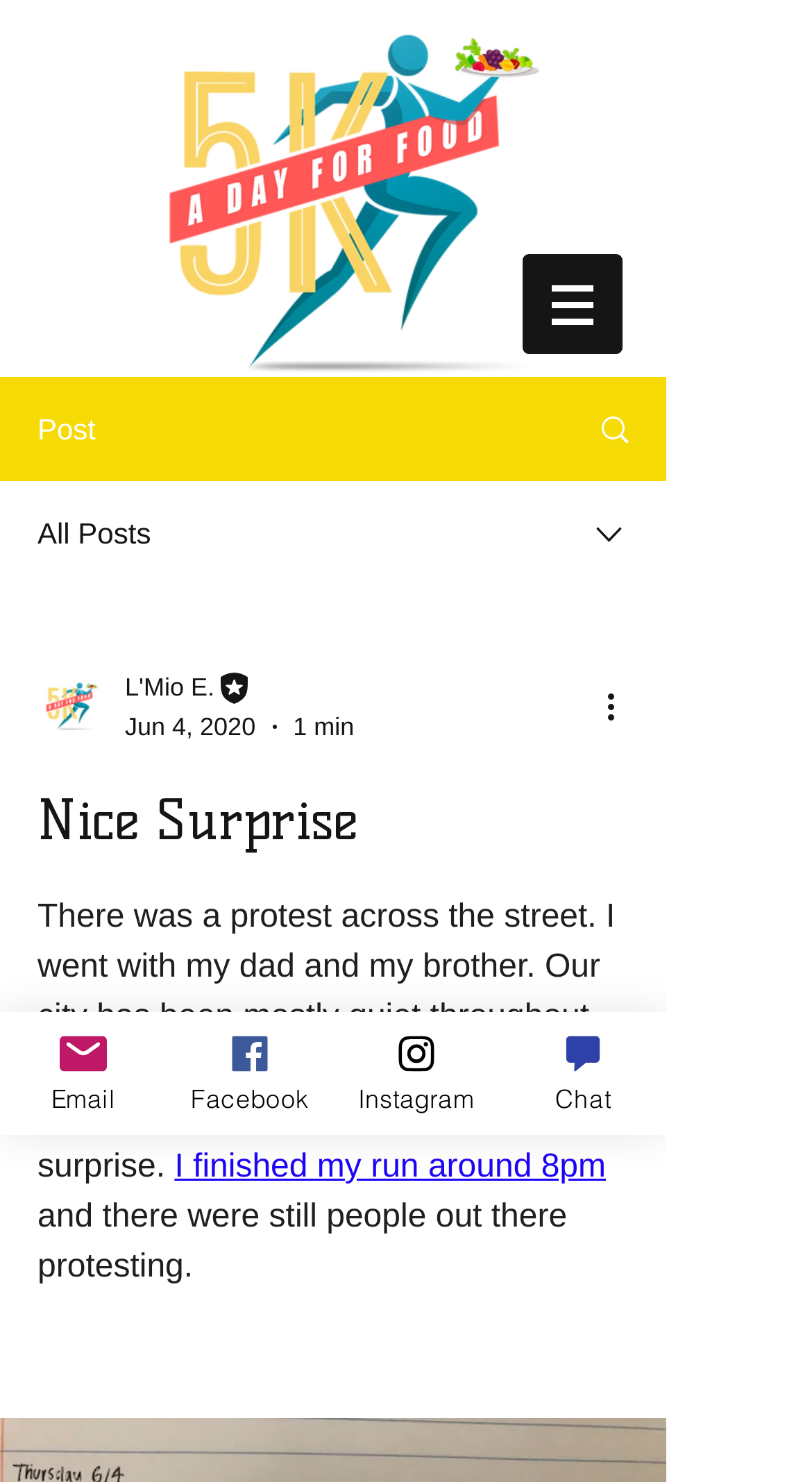Look at the image and give a detailed response to the following question: What time did the author finish their run?

I read the text of the post and found that the author finished their run at 8 pm. This is mentioned in the sentence 'I finished my run around 8 pm'.